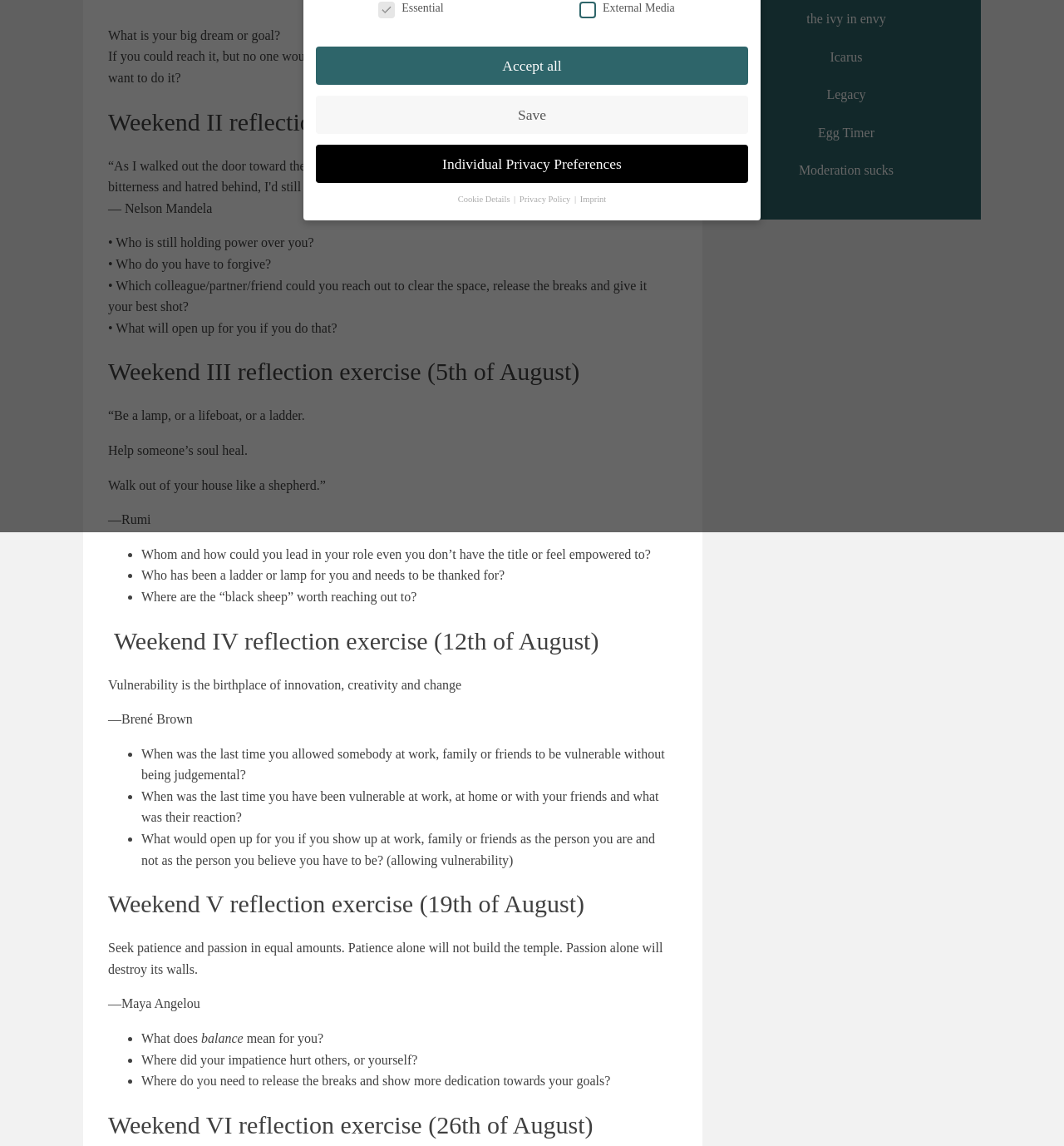Extract the bounding box coordinates for the UI element described as: "Individual Privacy Preferences".

[0.297, 0.127, 0.703, 0.16]